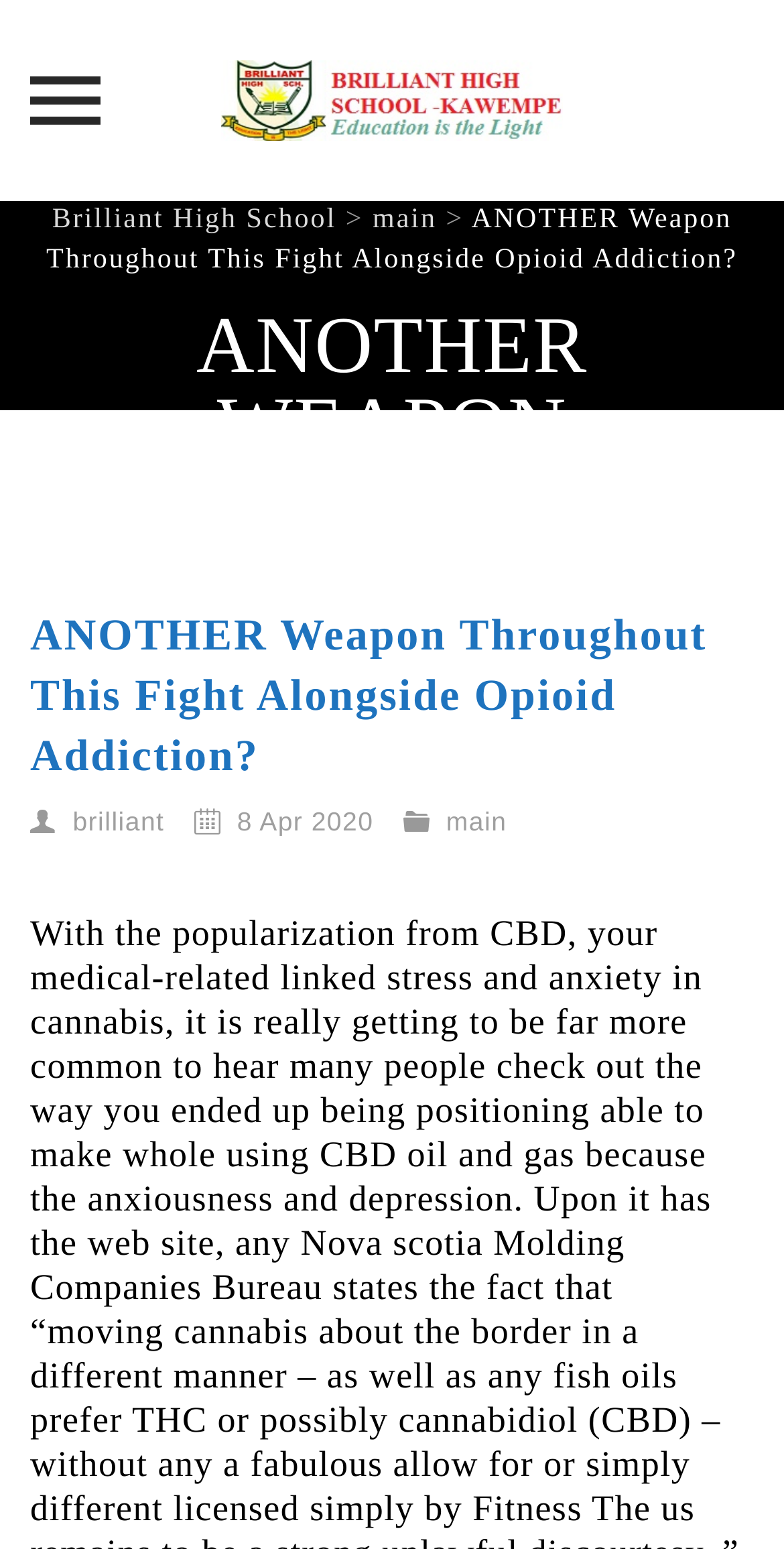Using a single word or phrase, answer the following question: 
How many links are there in the top navigation bar?

3